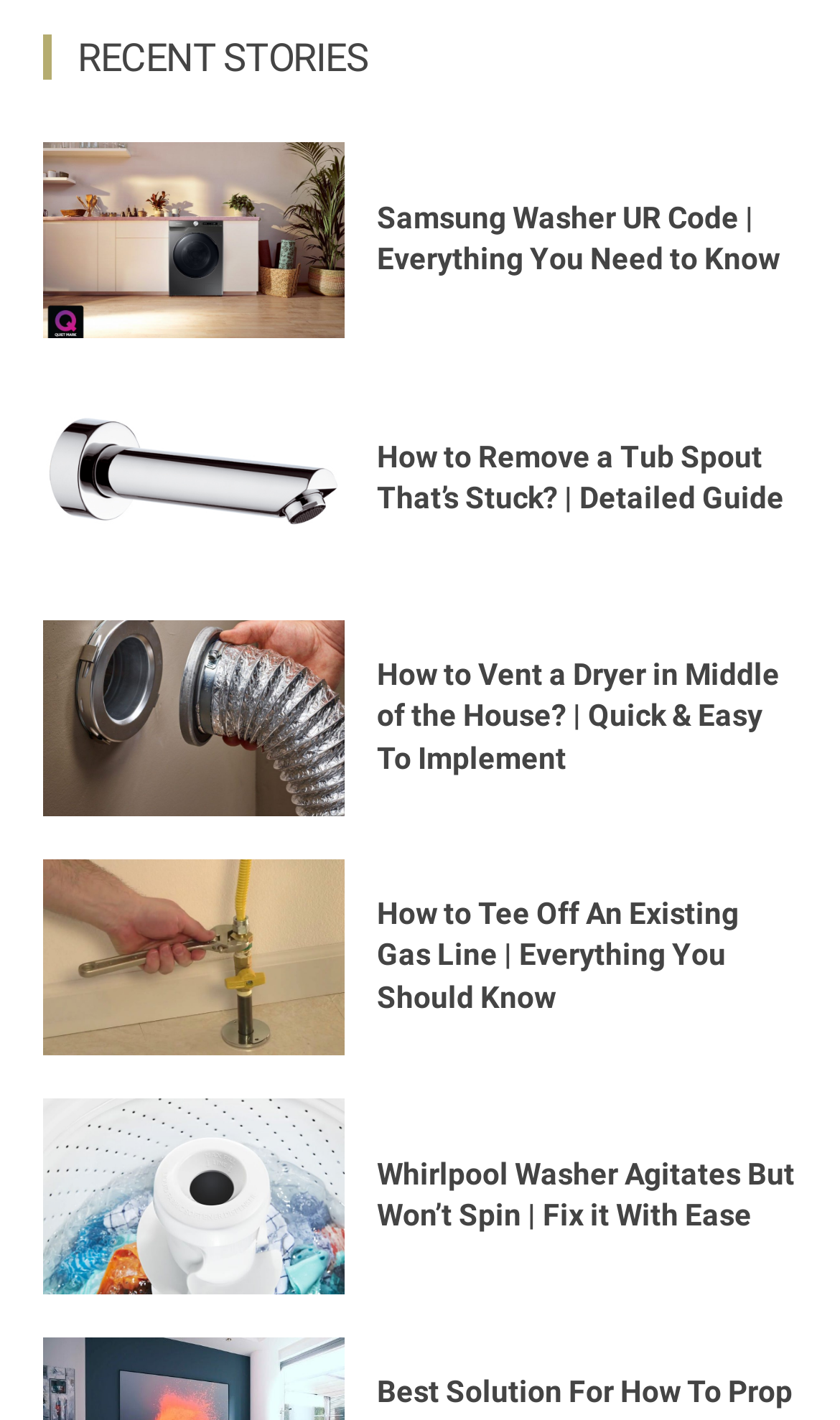What is the topic of the first link?
Could you answer the question with a detailed and thorough explanation?

The topic of the first link is 'Samsung Washer UR Code' because the text of the first link element is 'Samsung Washer UR Code | Everything You Need to Know', indicating that the link is related to Samsung Washer UR Code.